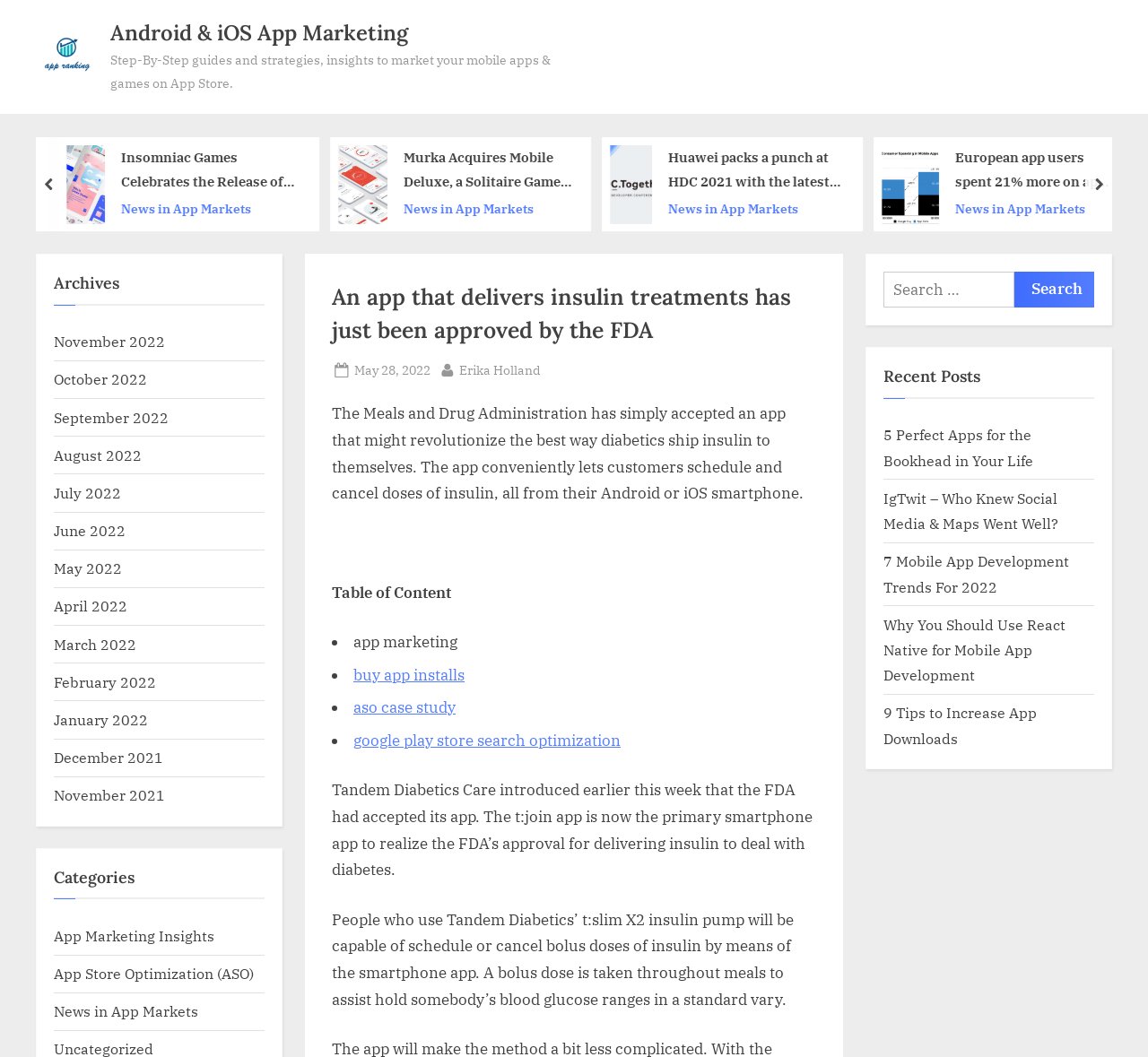What is the purpose of the app?
From the image, respond with a single word or phrase.

to deliver insulin to diabetics